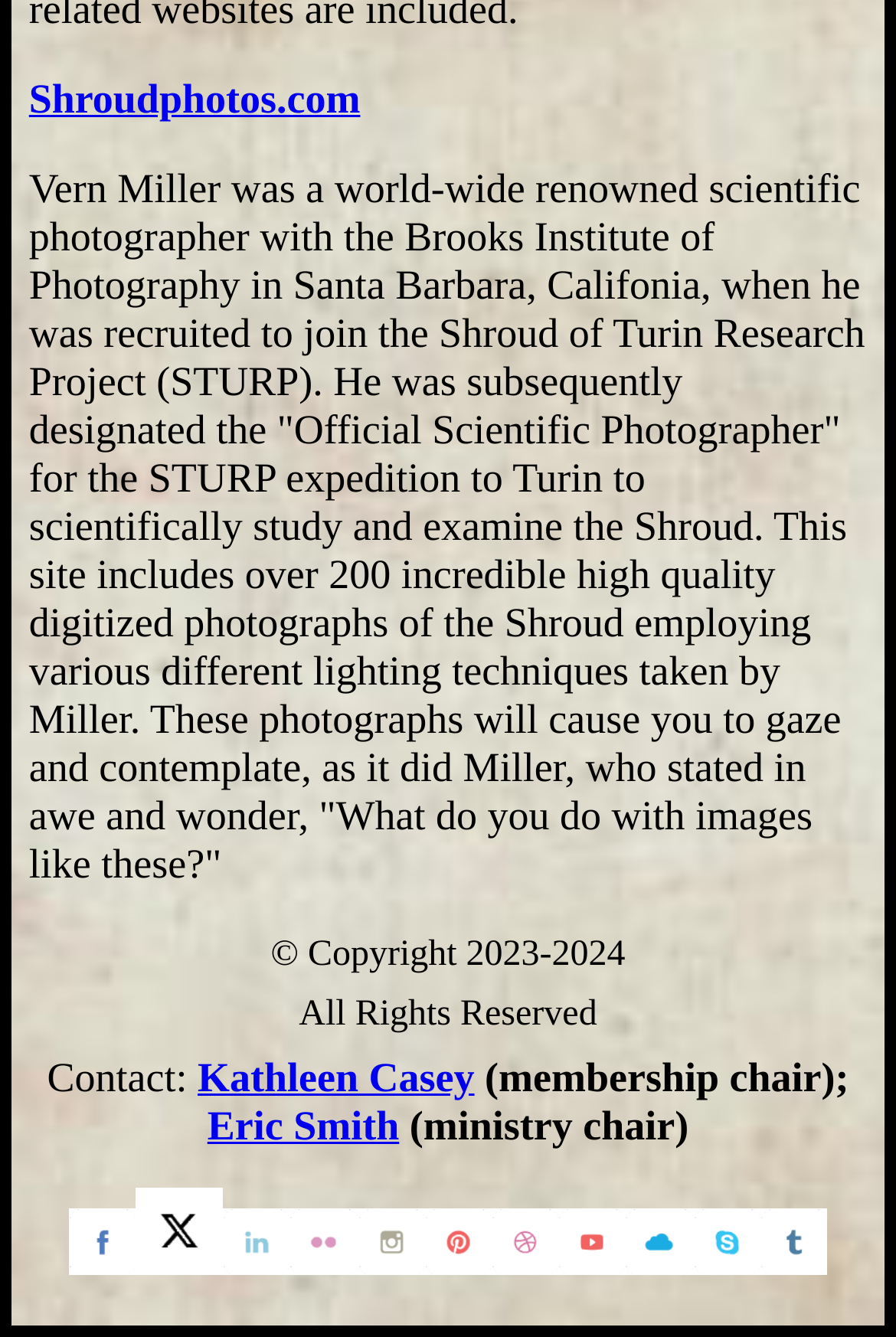Give a concise answer using only one word or phrase for this question:
Who is the membership chair?

Kathleen Casey